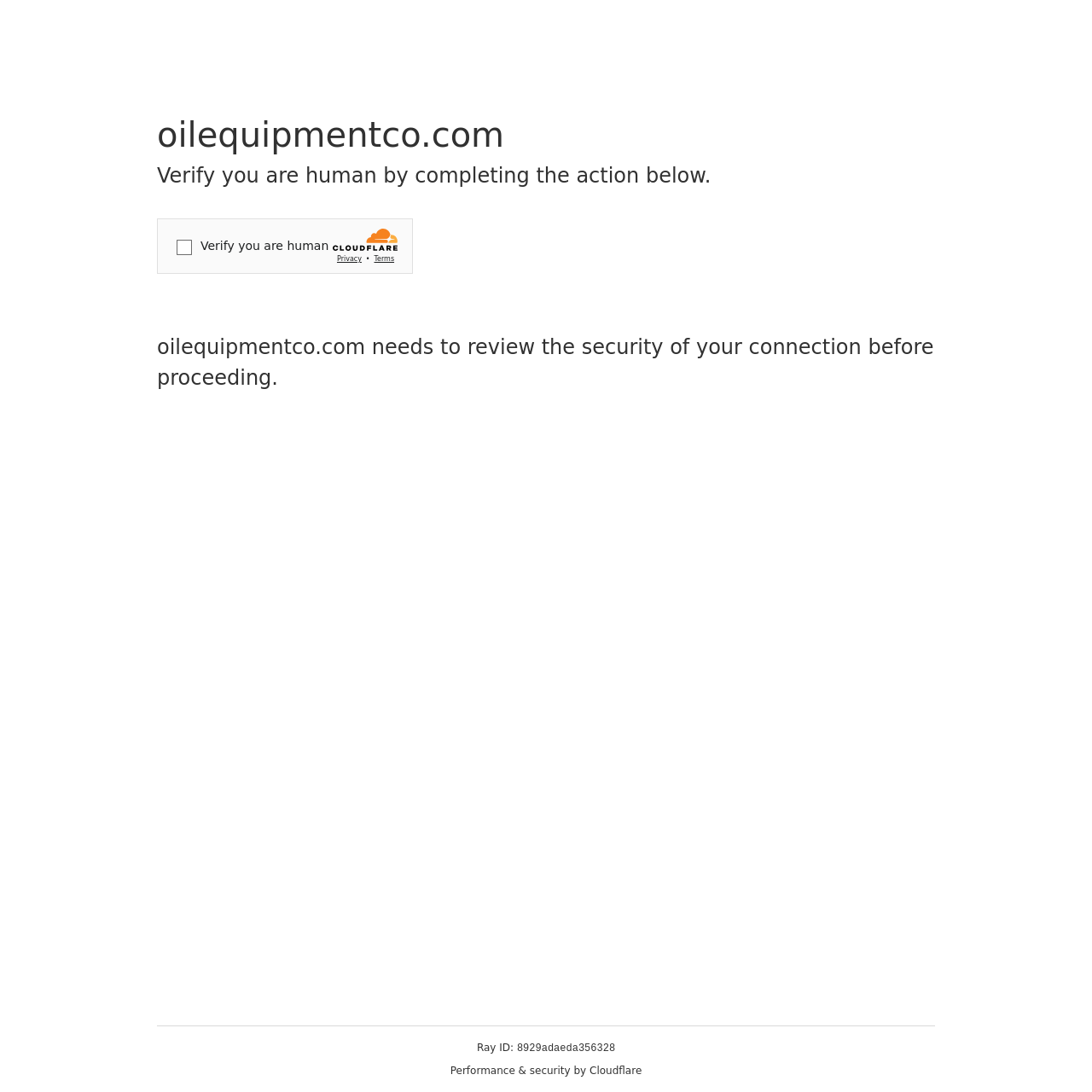Why is the security challenge necessary?
Using the details from the image, give an elaborate explanation to answer the question.

The security challenge is necessary to prevent automated attacks and ensure the security of the connection, as indicated by the text 'oilequipmentco.com needs to review the security of your connection before proceeding.' This is a common practice to prevent bots from accessing the website.